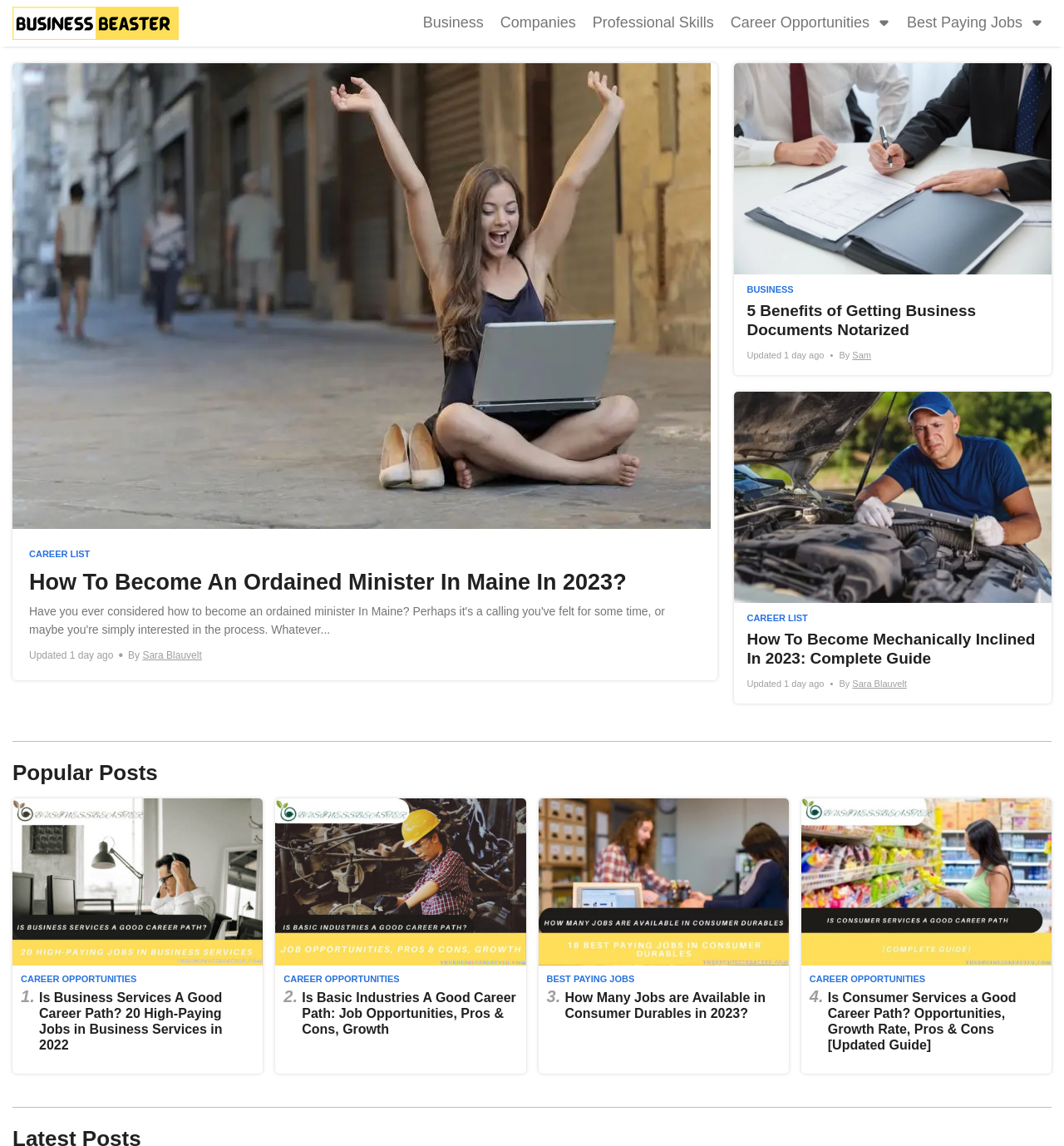Generate a detailed explanation of the webpage's features and information.

The webpage is a business and career-focused publication that provides news, insights, and job opportunities. At the top, there is a logo and a navigation menu with links to "Business", "Companies", "Professional Skills", "Career Opportunities", and "Best Paying Jobs". 

Below the navigation menu, there are three articles with images, headings, and links to read more. The first article is about becoming an ordained minister in Maine, the second is about the benefits of getting business documents notarized, and the third is about becoming mechanically inclined. Each article has a heading, a brief summary, and an image. 

Further down, there is a horizontal separator, followed by a heading "Popular Posts". Below this heading, there are four more articles with images, headings, and links to read more. These articles are about career paths in business services, basic industries, consumer durables, and consumer services. Each article has a heading, a brief summary, and an image.

Throughout the webpage, there are links to "CAREER LIST", "BUSINESS", "CAREER OPPORTUNITIES", and "BEST PAYING JOBS", which suggest that the webpage provides resources and information for individuals looking to advance their careers or explore new job opportunities.